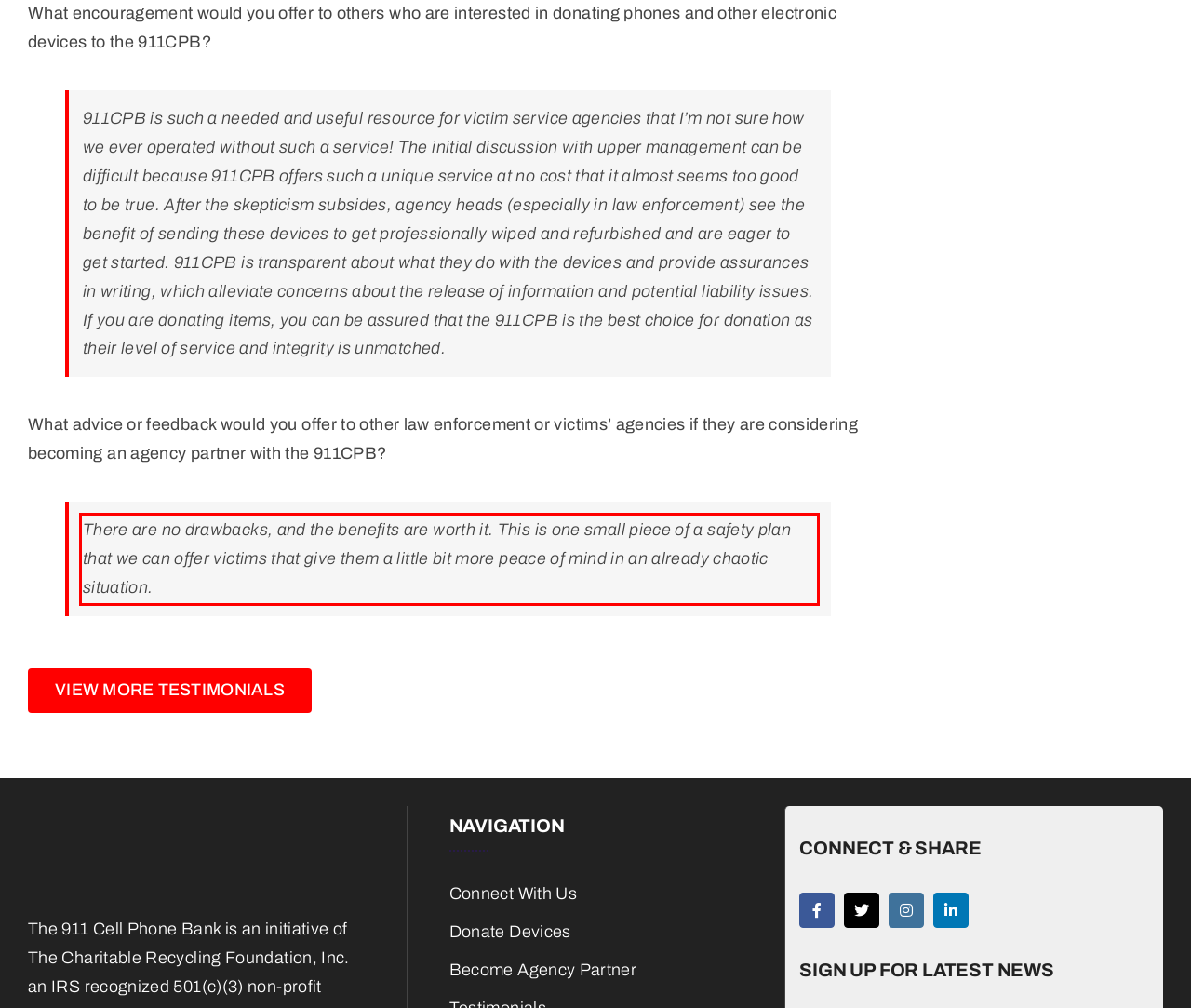Using the provided screenshot of a webpage, recognize the text inside the red rectangle bounding box by performing OCR.

There are no drawbacks, and the benefits are worth it. This is one small piece of a safety plan that we can offer victims that give them a little bit more peace of mind in an already chaotic situation.